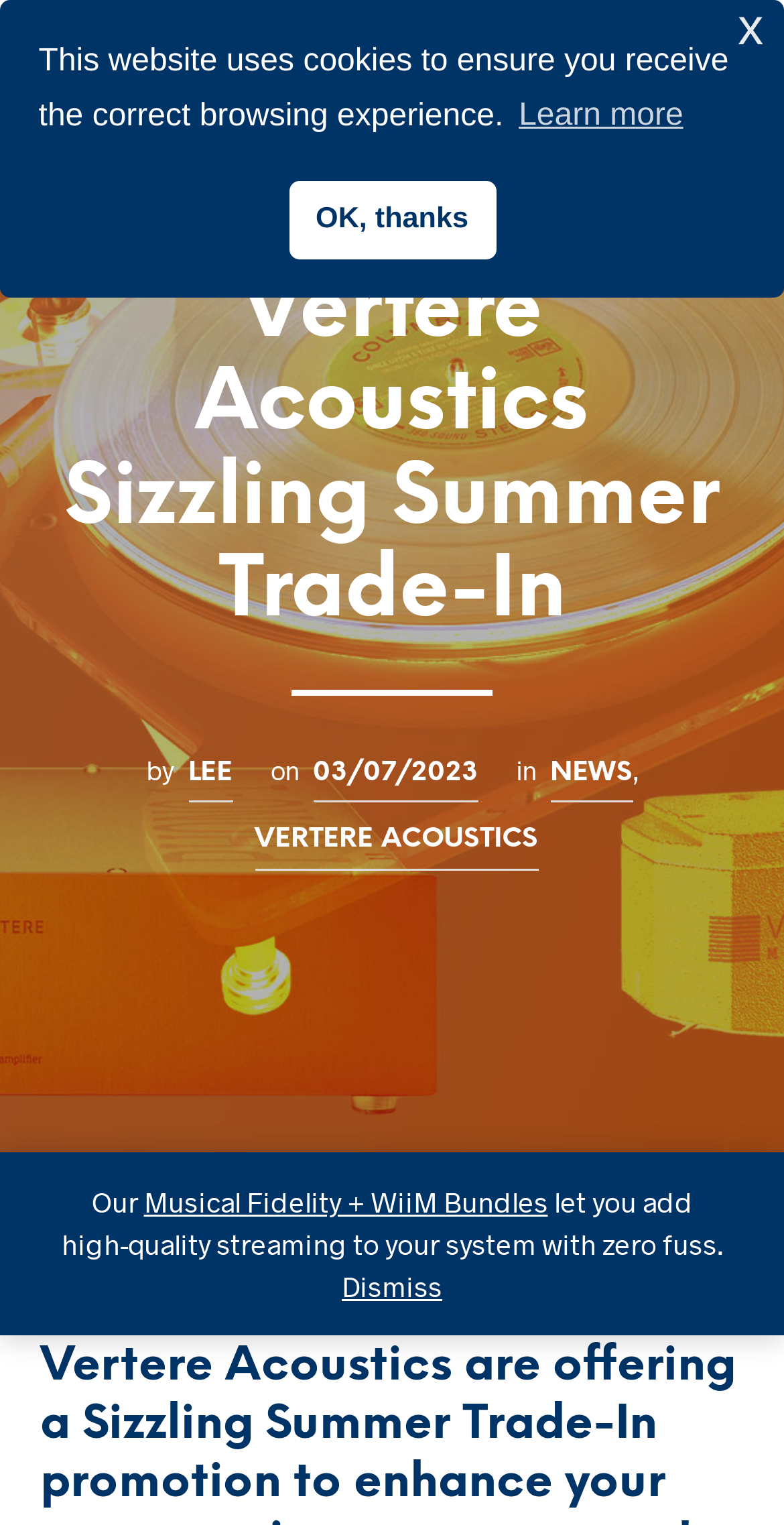Describe all the significant parts and information present on the webpage.

The webpage is about Vertere Acoustics Sizzling Summer Trade-In offers at Unilet Sound & Vision, an official Vertere dealer. At the top left, there is a link to Unilet Sound & Vision, accompanied by an image with the same name. On the same line, there are two buttons, "wishlist" and "shopping-bag", positioned to the right of the link and image.

Below the top section, there is a heading that reads "Vertere Acoustics Sizzling Summer Trade-In". Following this heading, there is a section with text that reads "by LEE on 03/07/2023 in NEWS, VERTEE ACOUSTICS". This section is positioned roughly in the middle of the page.

Further down, there is a paragraph of text that starts with "Our" and describes Musical Fidelity + WiiM Bundles, which allow users to add high-quality streaming to their system with ease.

At the bottom of the page, there is a dialog box related to cookie consent, which informs users that the website uses cookies to ensure a correct browsing experience. The dialog box has three buttons: "cookies - Learn more", "OK, thanks cookie", and "x cookie" to dismiss the notification.

Overall, the webpage appears to be a product promotion page with a focus on Vertere Acoustics Sizzling Summer Trade-In offers, along with some additional information about related products and a cookie consent notification.